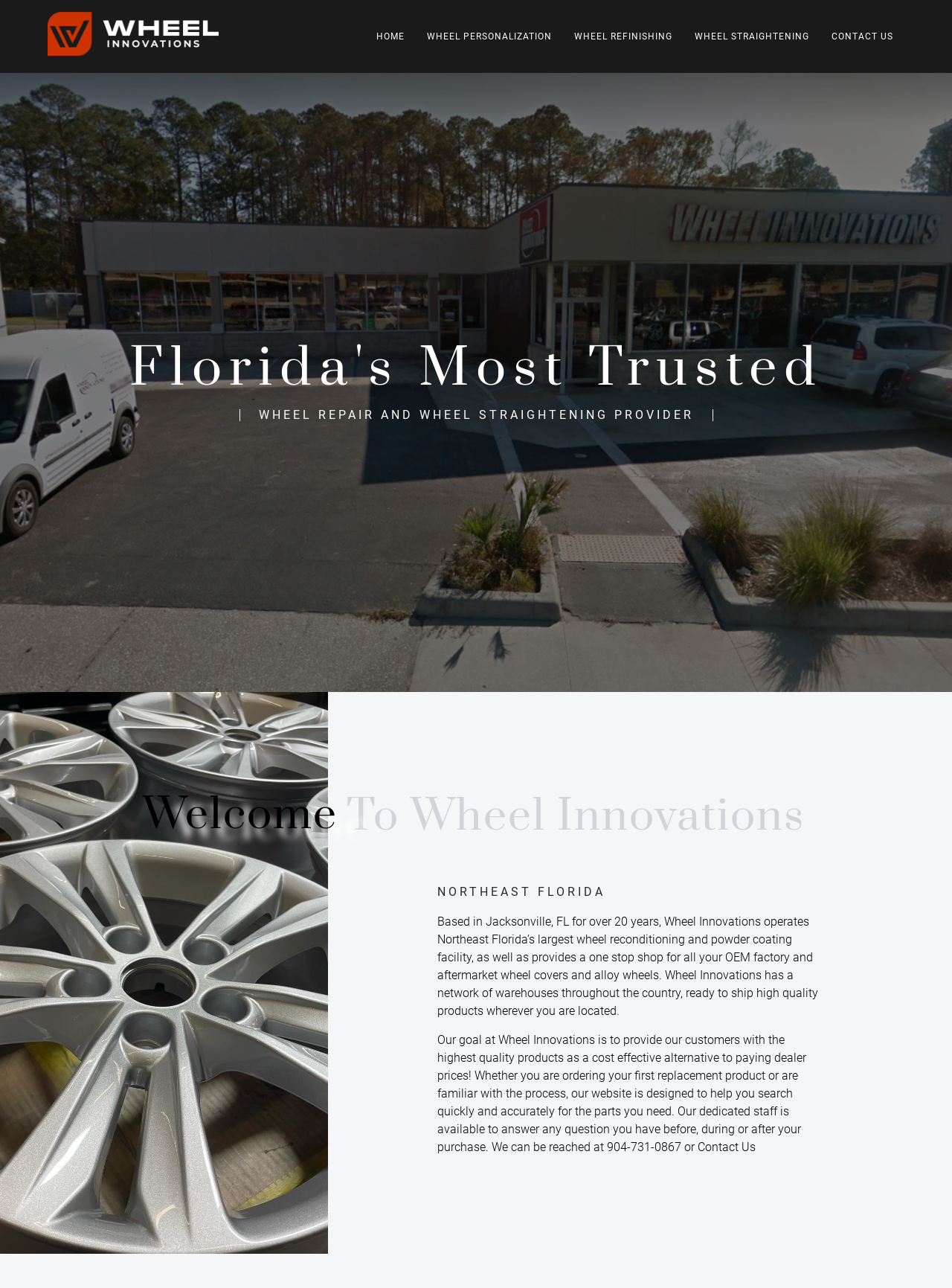Look at the image and answer the question in detail:
What is the phone number of Wheel Innovations?

The phone number of Wheel Innovations is obtained from the StaticText element that says 'We can be reached at 904-731-0867 or Contact Us'.